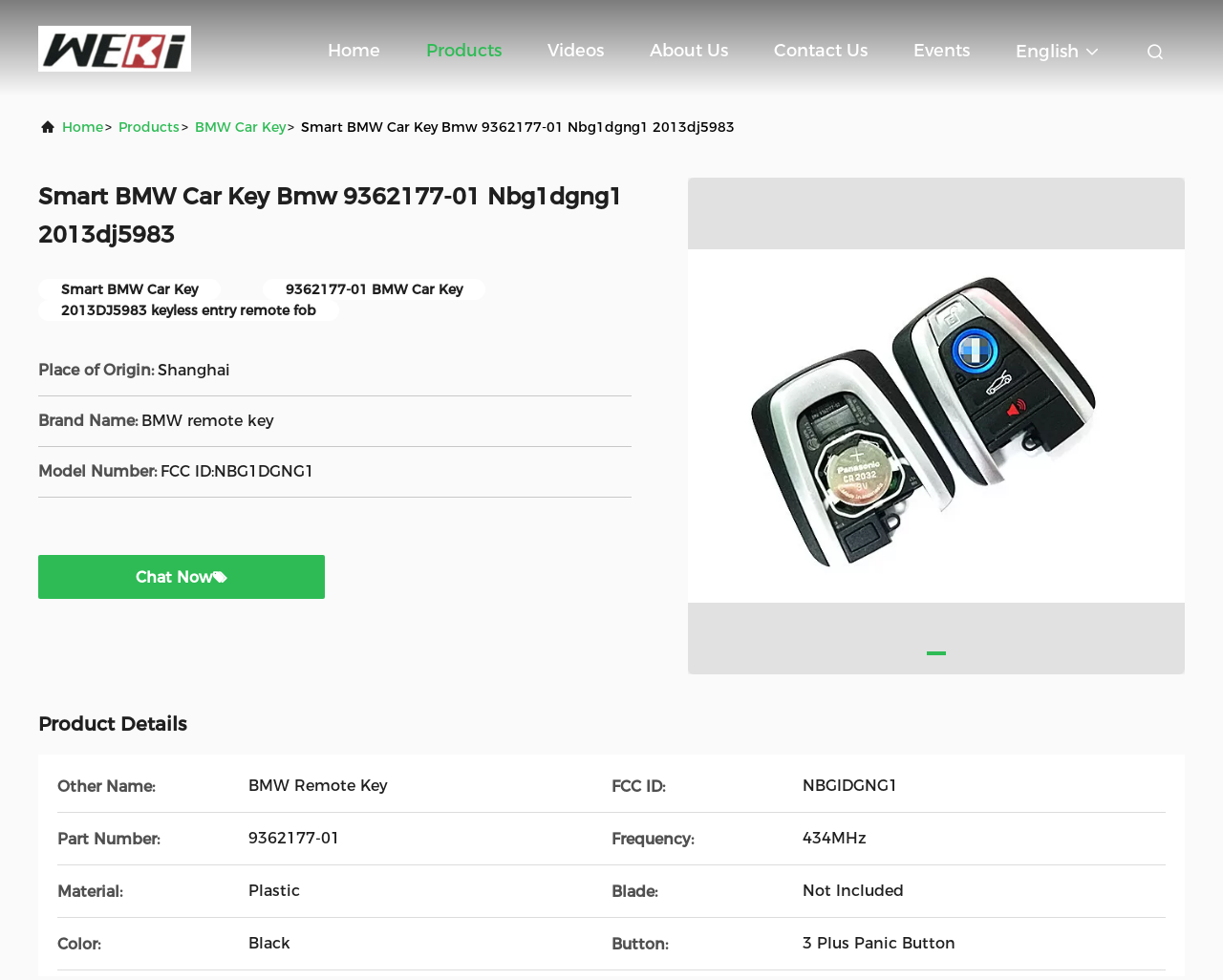Please specify the bounding box coordinates for the clickable region that will help you carry out the instruction: "Chat with the seller".

[0.111, 0.58, 0.173, 0.598]